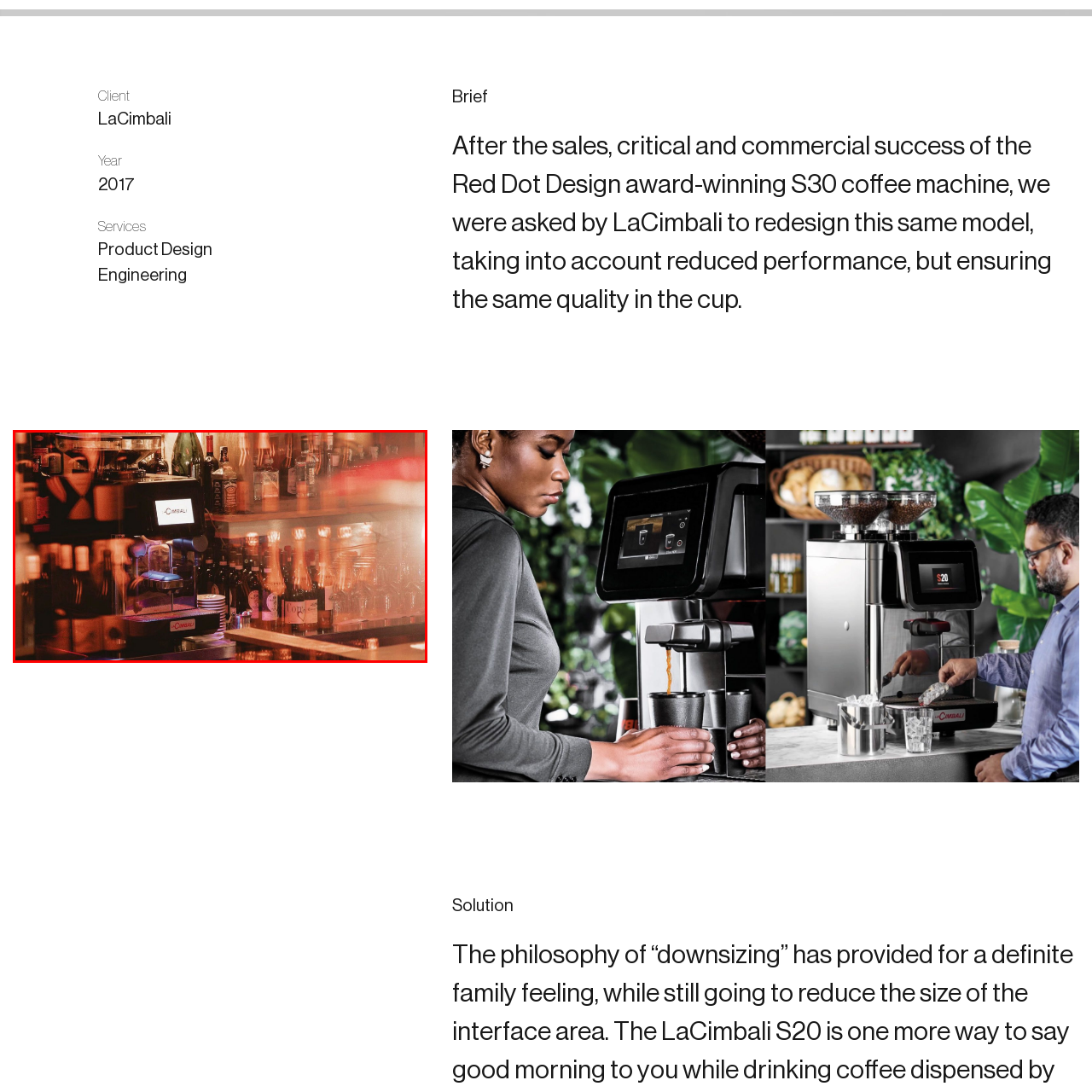Describe fully the image that is contained within the red bounding box.

This image captures a warm, inviting scene from a coffee bar, prominently featuring the LaCimbali S20 espresso machine designed by Valerio Cometti in collaboration with V12 Design. The machine sits at the center of the composition, showcasing its sleek design and illuminated touchscreen interface, which adds a modern touch to the rustic environment. Surrounding the espresso machine, a variety of bottles line the shelves, hinting at a diverse selection of beverages available. The background is softly lit, creating a cozy ambiance that enhances the overall atmosphere, making it an ideal spot for coffee enthusiasts and social gatherings alike.